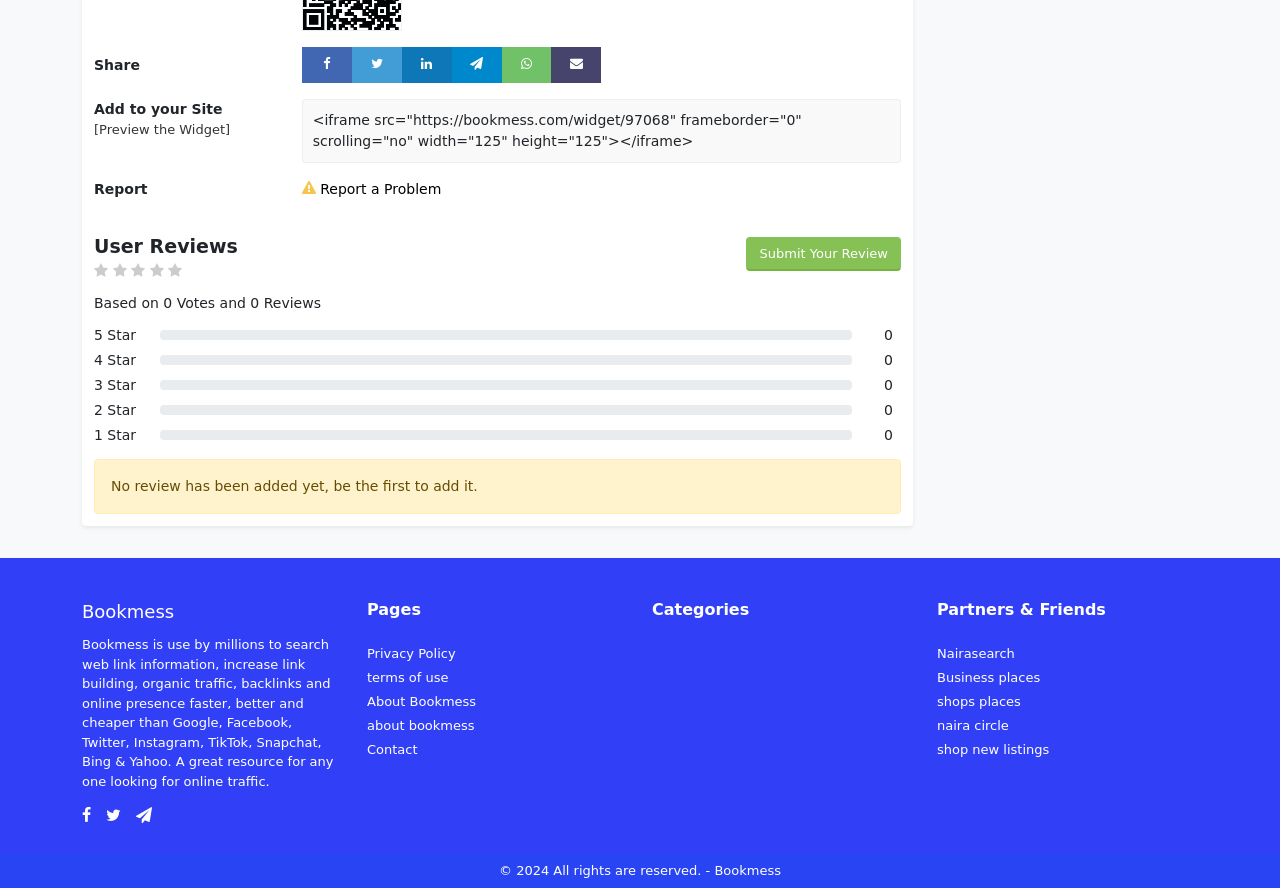Please provide a brief answer to the following inquiry using a single word or phrase:
What is the text of the first social media icon?

Share